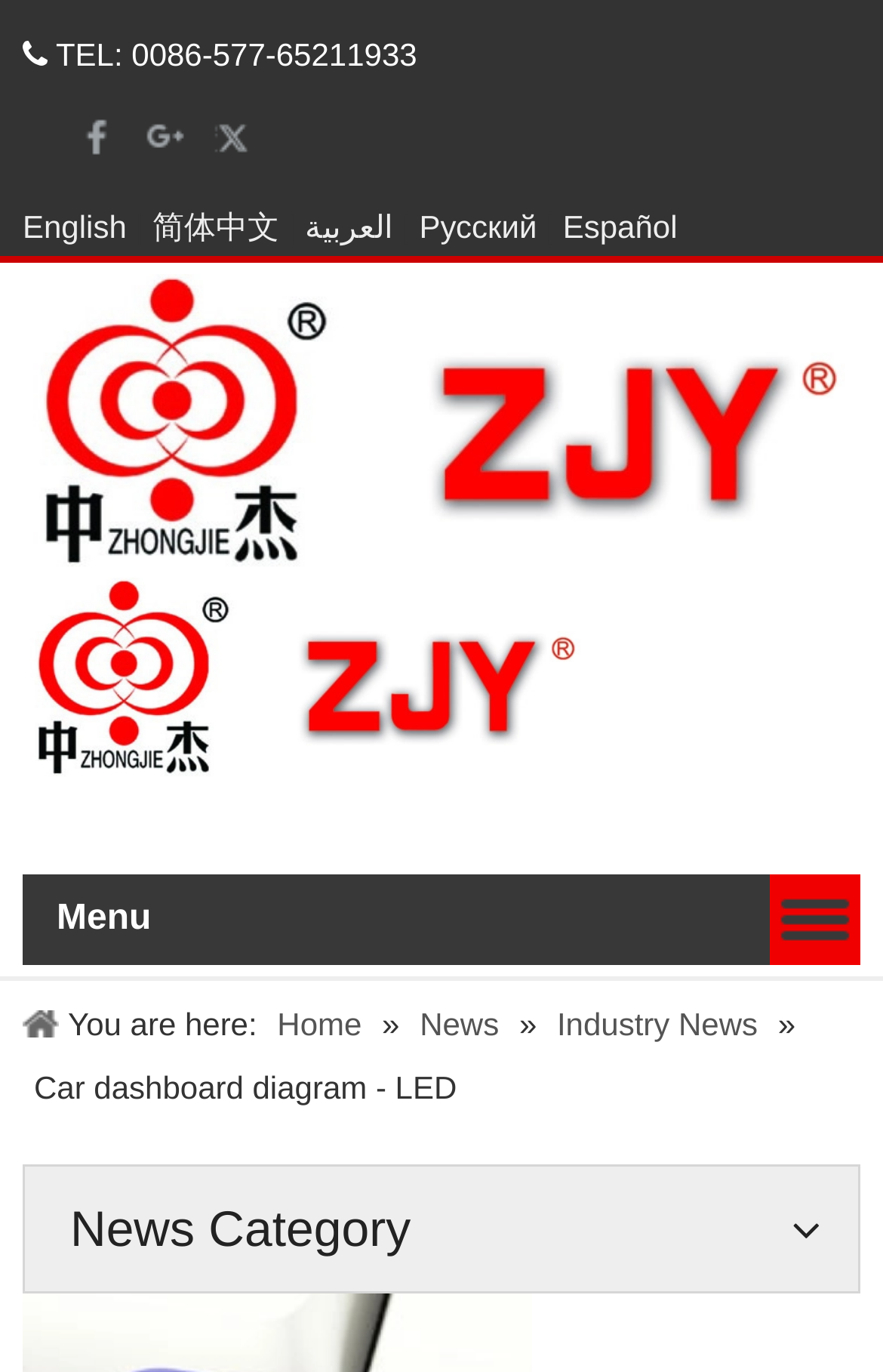Please find the bounding box coordinates for the clickable element needed to perform this instruction: "View News".

[0.475, 0.734, 0.575, 0.76]